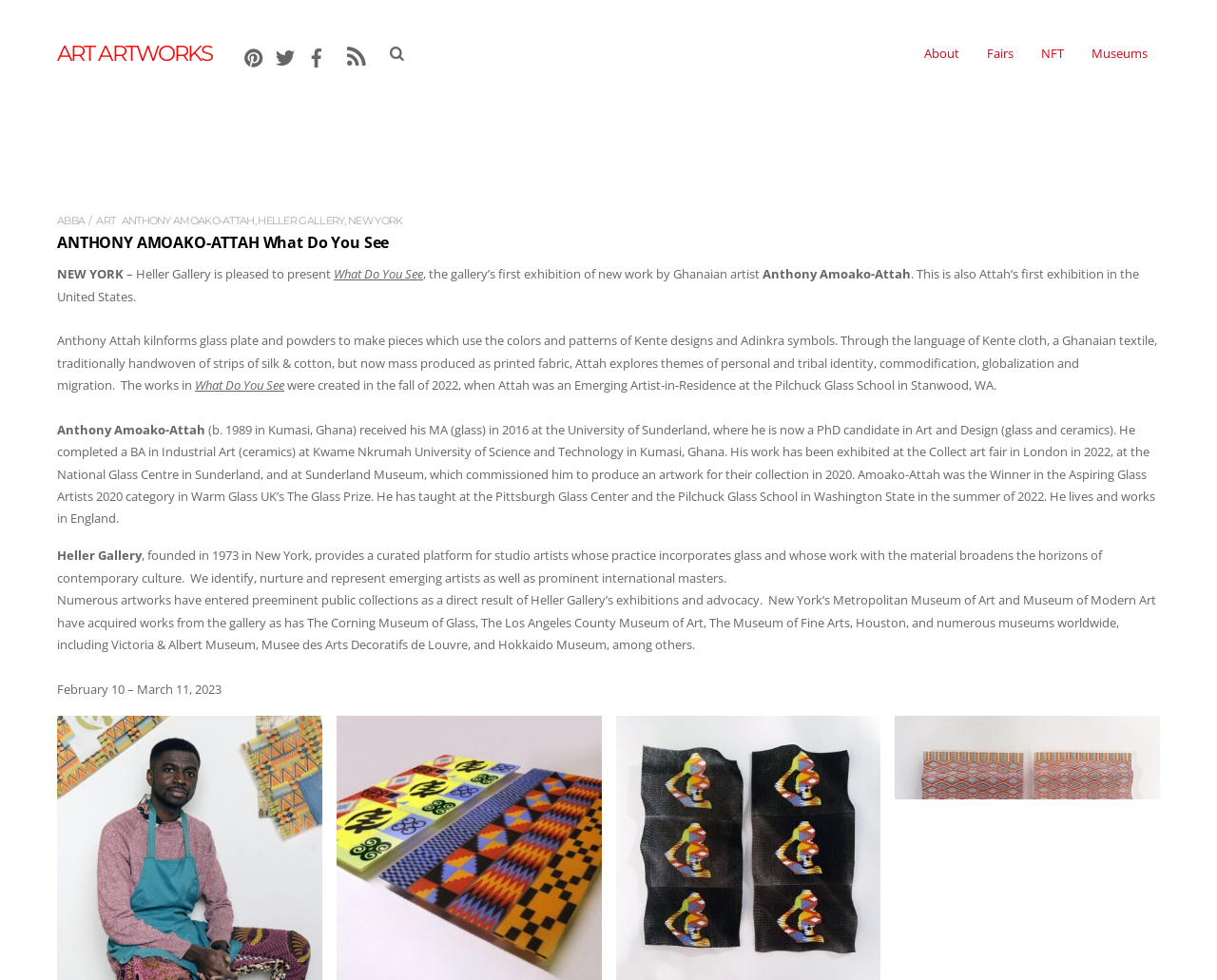Find the bounding box coordinates of the clickable area that will achieve the following instruction: "View the exhibition details".

[0.047, 0.239, 0.953, 0.256]